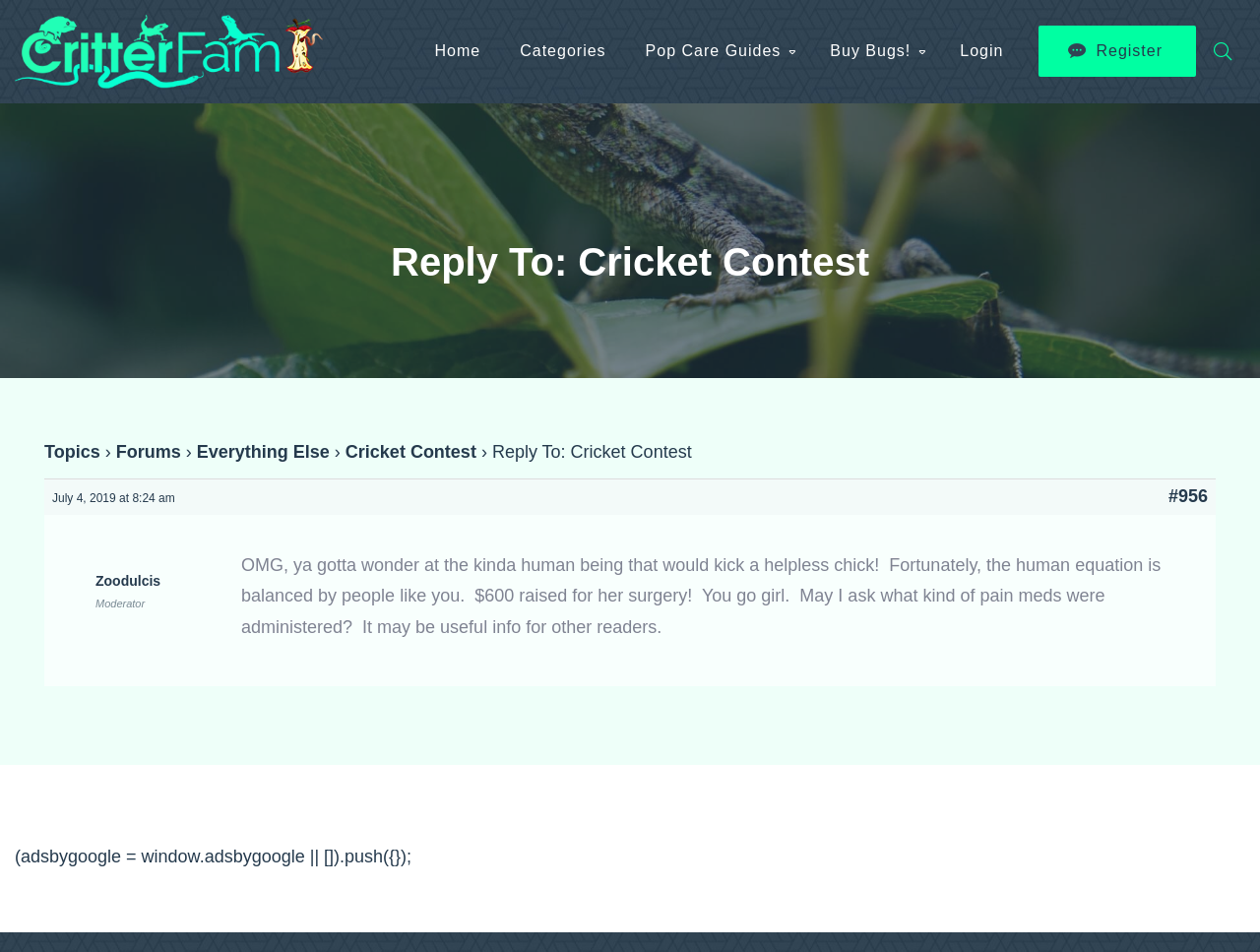Provide the bounding box coordinates of the HTML element this sentence describes: "Cricket Contest".

[0.274, 0.464, 0.378, 0.485]